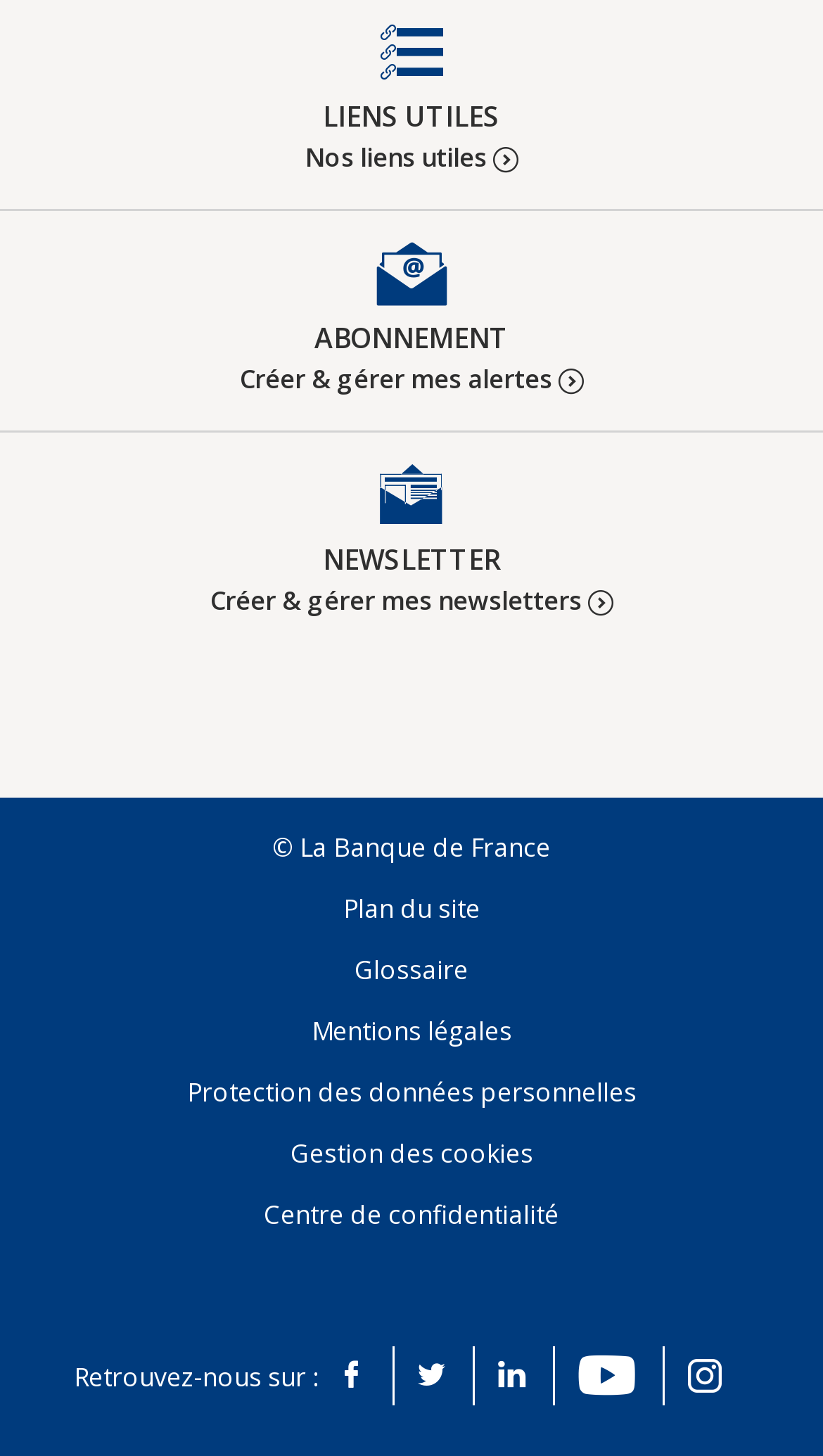What is the purpose of the 'Centre de confidentialité' link?
Answer the question with as much detail as you can, using the image as a reference.

Based on the context of the webpage, I inferred that the 'Centre de confidentialité' link is related to data protection, as it is listed alongside other links related to legal and privacy matters.